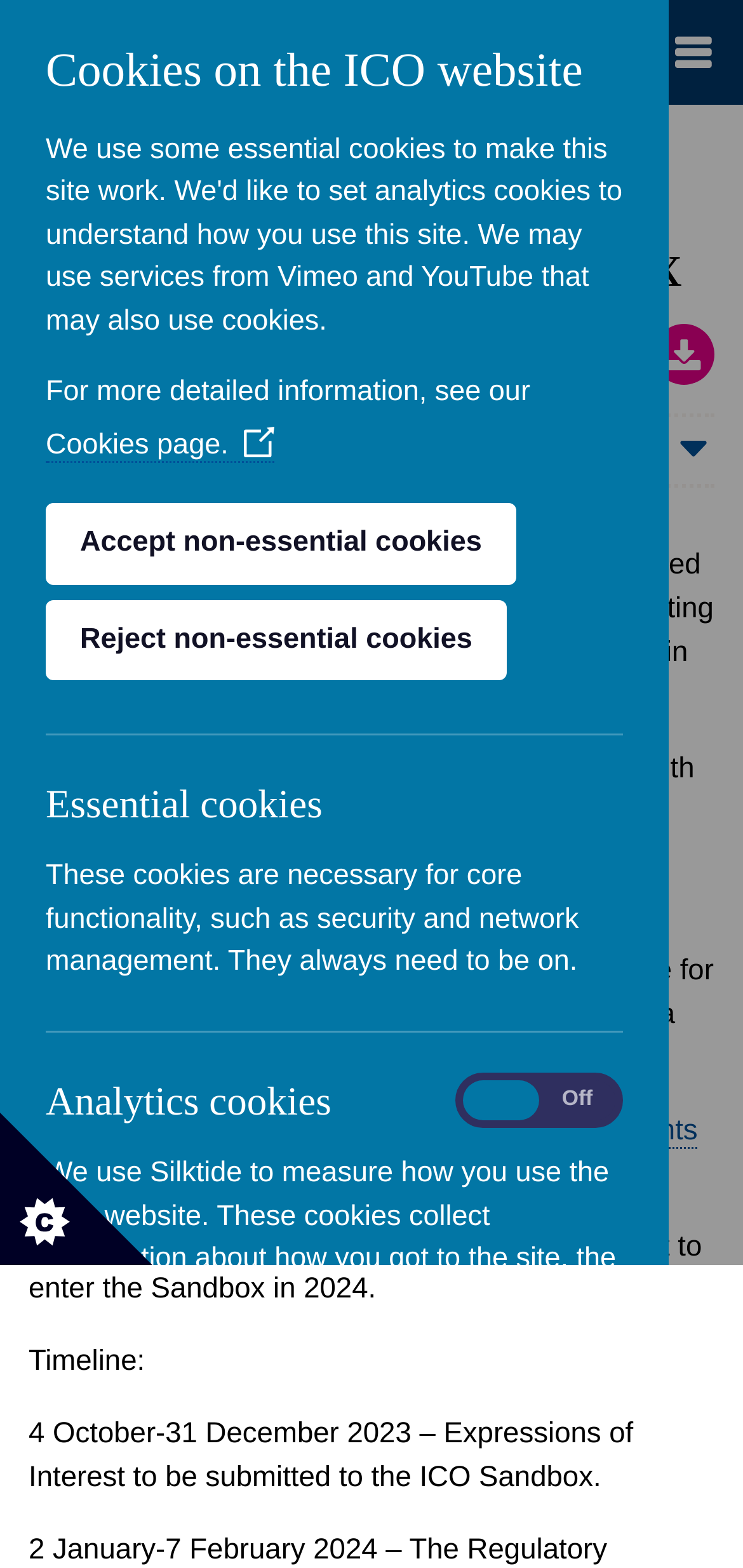Please determine the bounding box coordinates for the element with the description: "Home".

[0.0, 0.067, 0.769, 0.121]